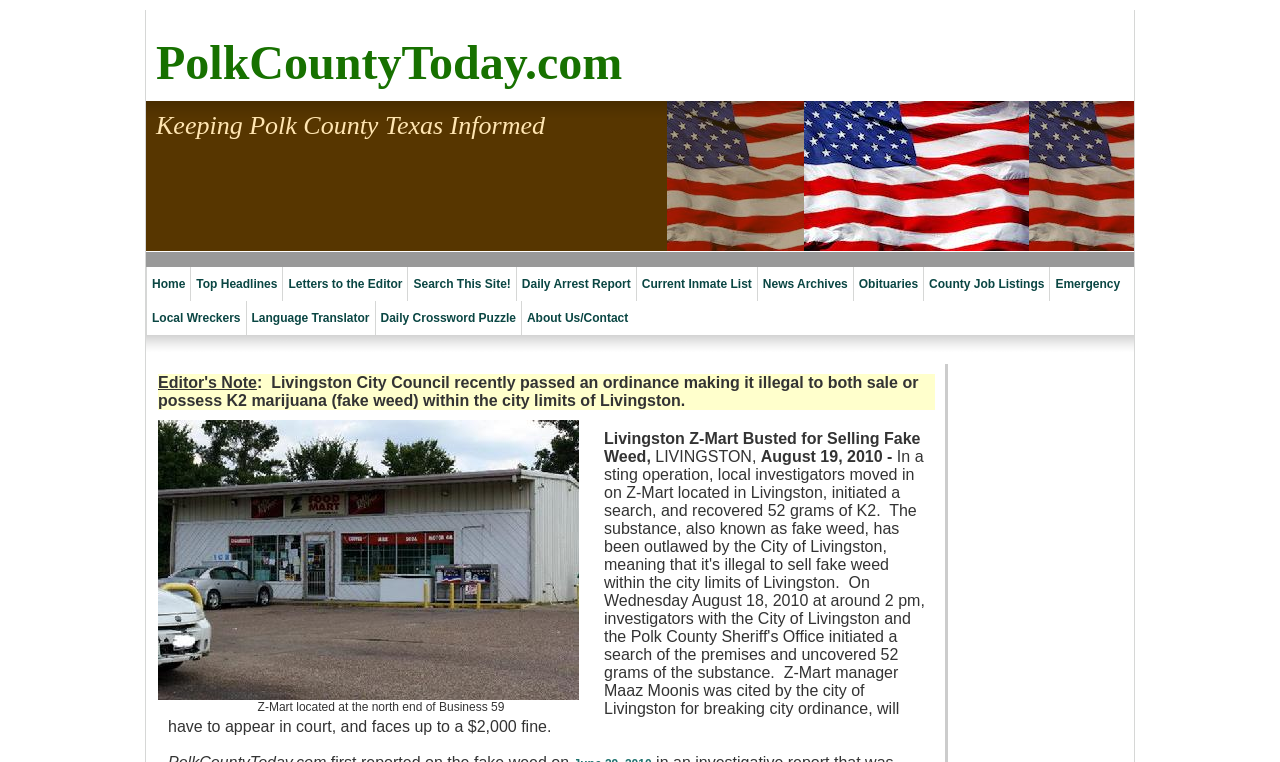Please give a succinct answer to the question in one word or phrase:
What is the main topic of this website?

News about Polk County Texas